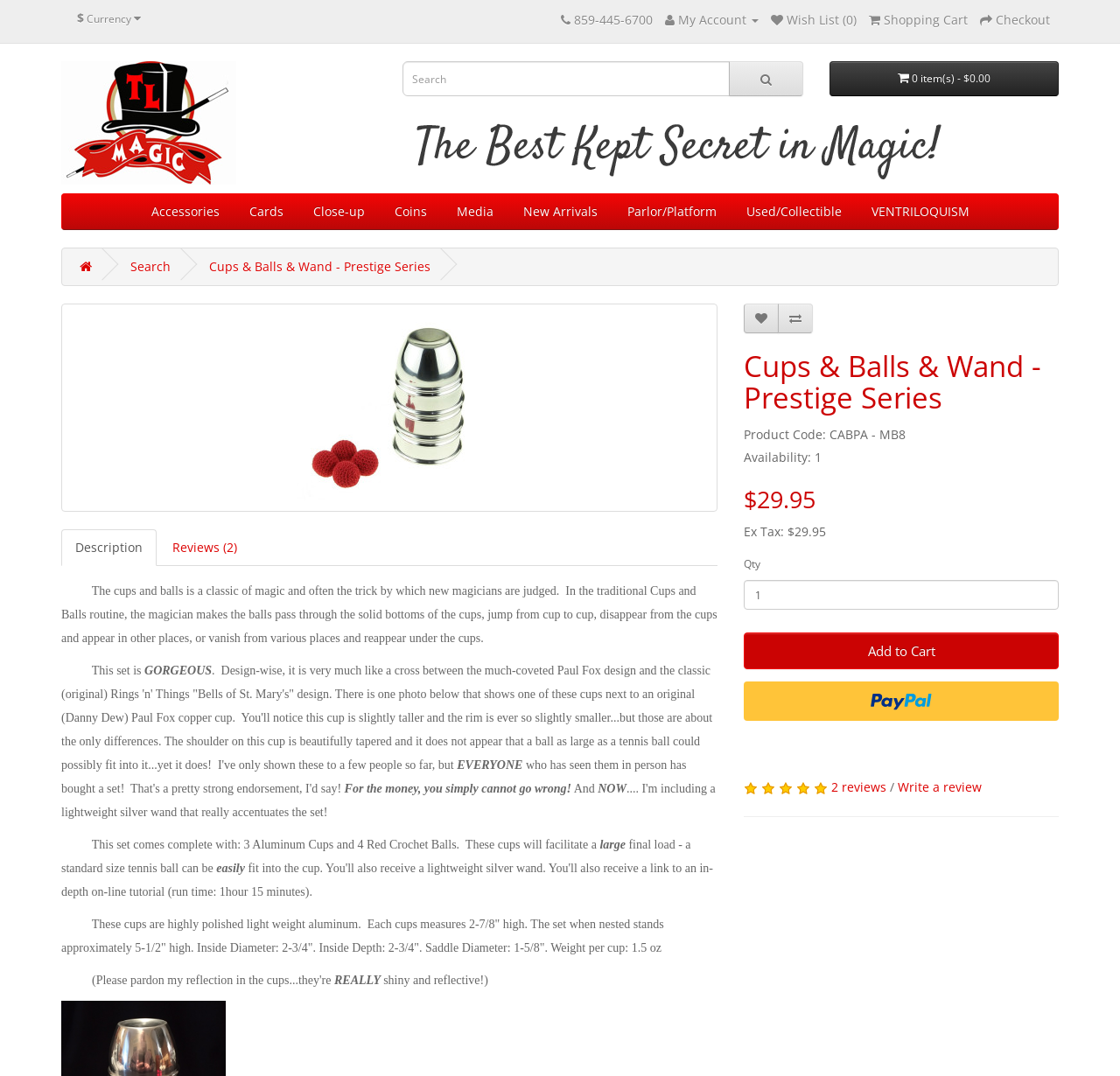What is the price of the product?
Please look at the screenshot and answer using one word or phrase.

$29.95